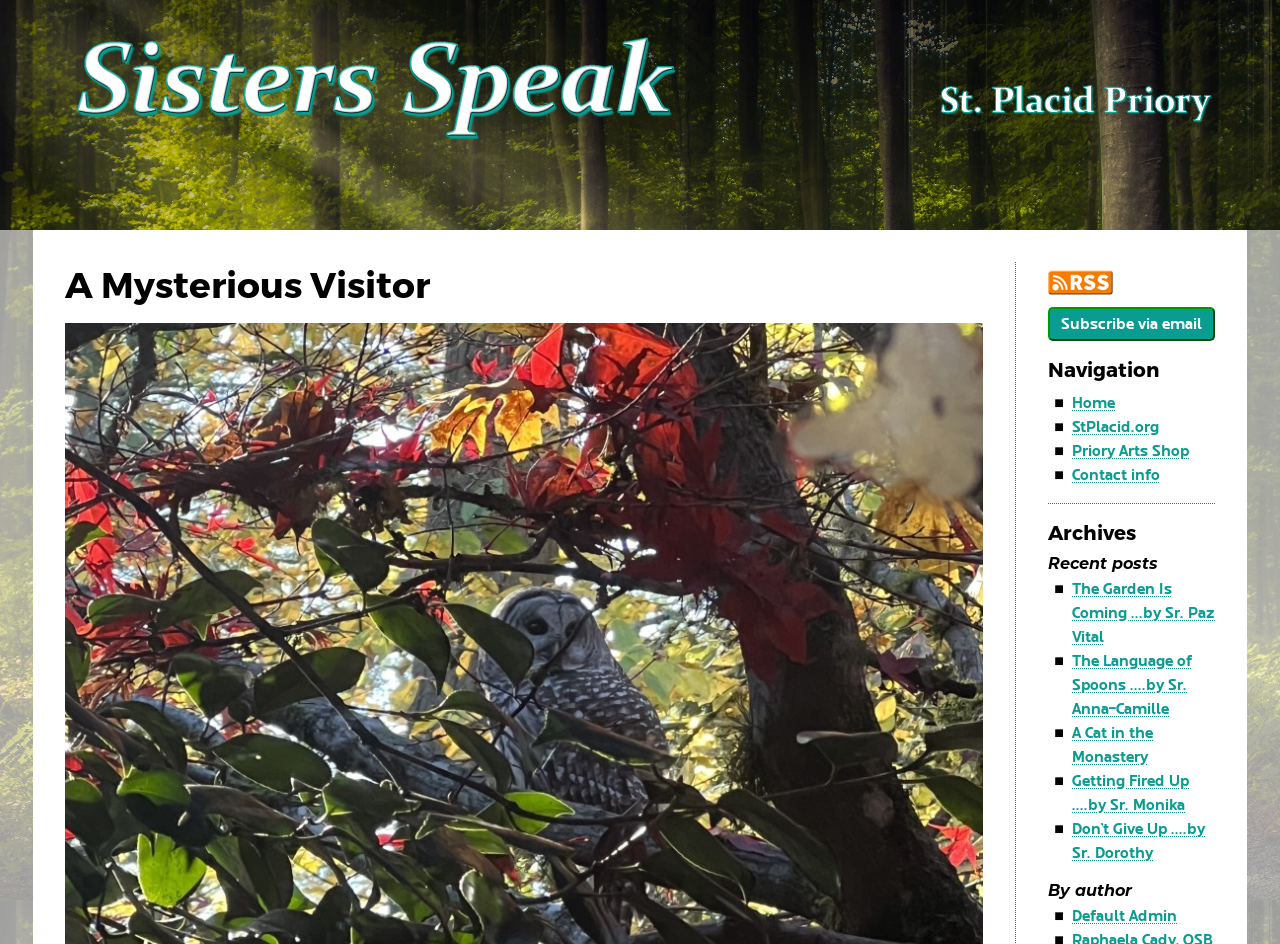Reply to the question with a brief word or phrase: What is the title of the first recent post?

The Garden Is Coming...